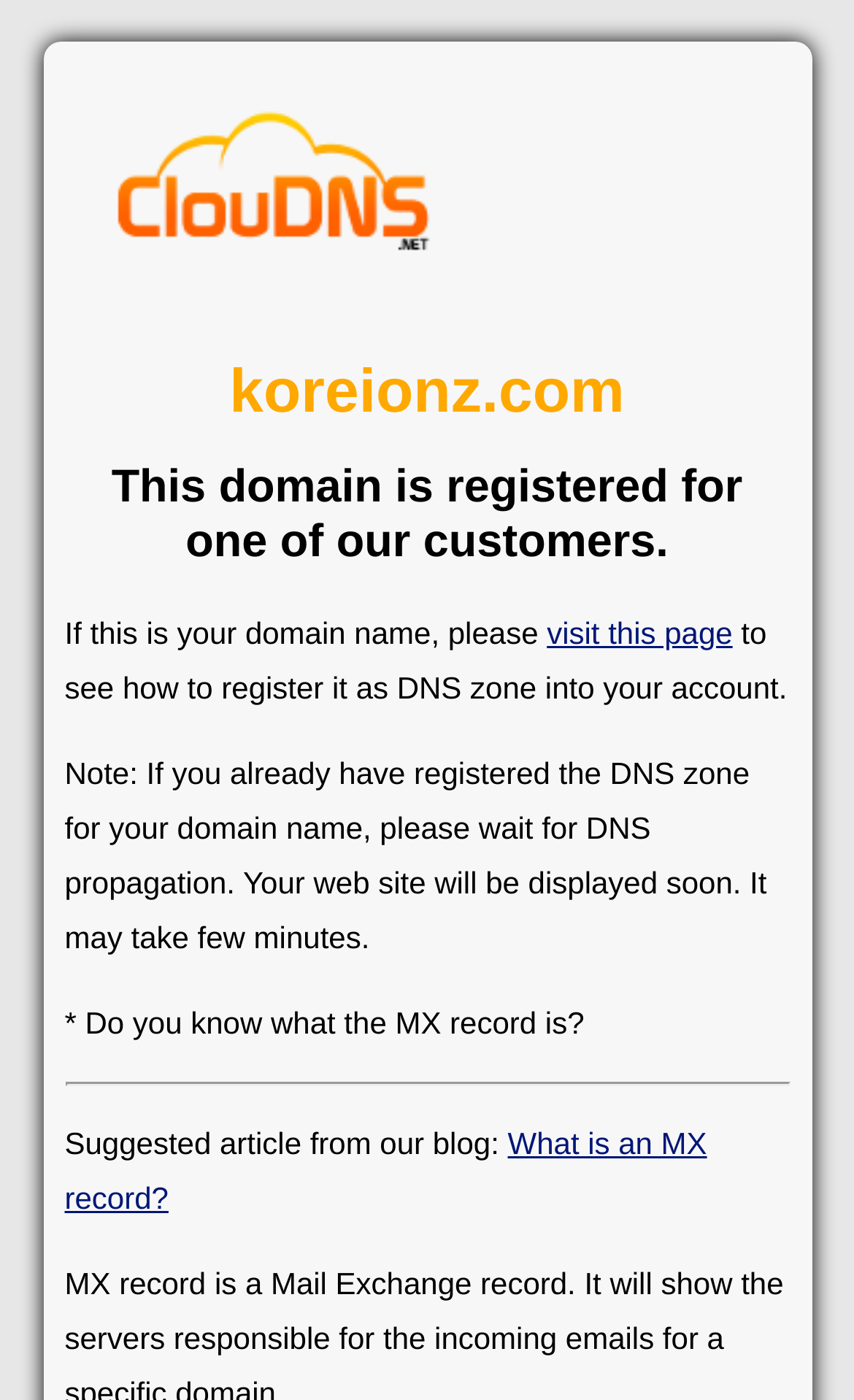Using the information in the image, could you please answer the following question in detail:
What is the domain name mentioned on the webpage?

The domain name is mentioned in the heading element, which is 'koreionz.com'. This is the main domain name being referred to on the webpage.